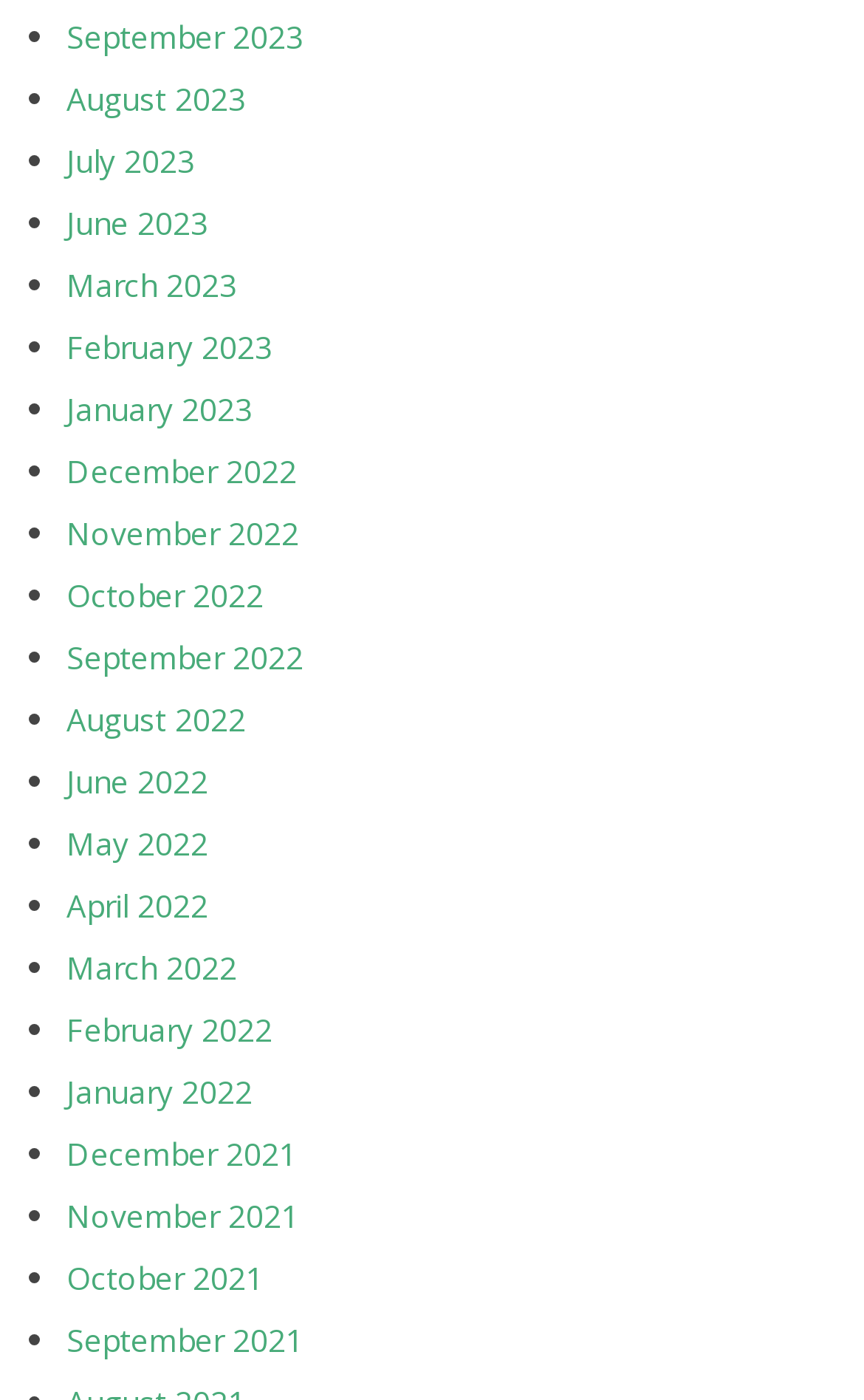Give a one-word or short phrase answer to this question: 
How many months are listed?

24